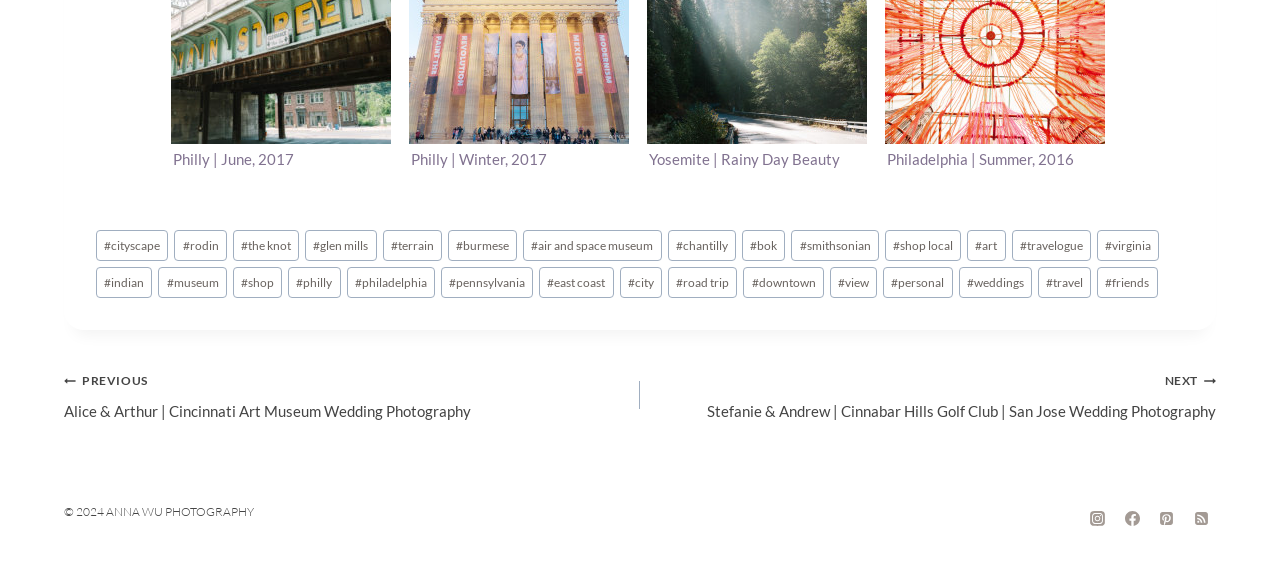Provide the bounding box coordinates for the UI element that is described by this text: "value="Search"". The coordinates should be in the form of four float numbers between 0 and 1: [left, top, right, bottom].

None